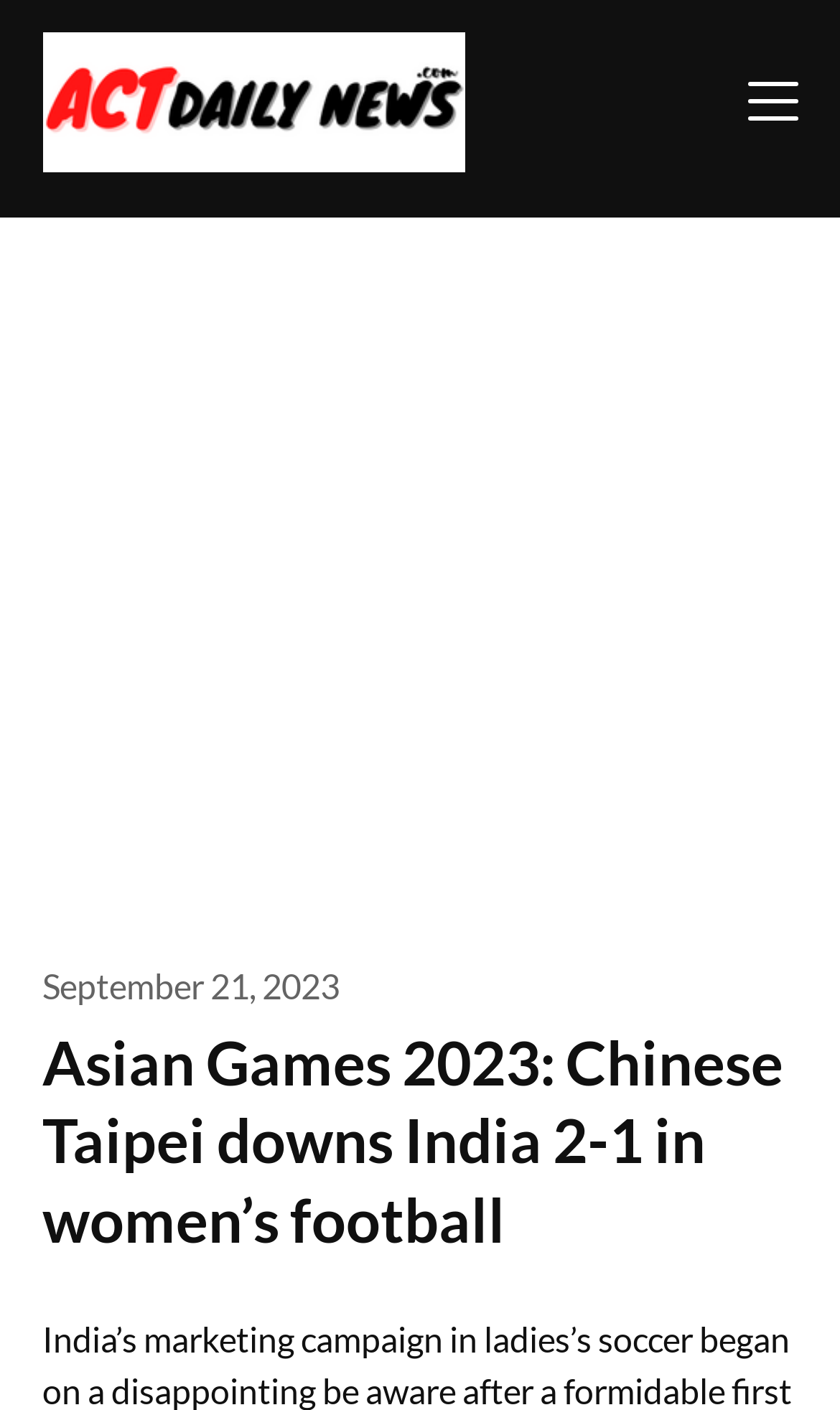Respond with a single word or phrase to the following question:
What is the date of the article?

September 21, 2023